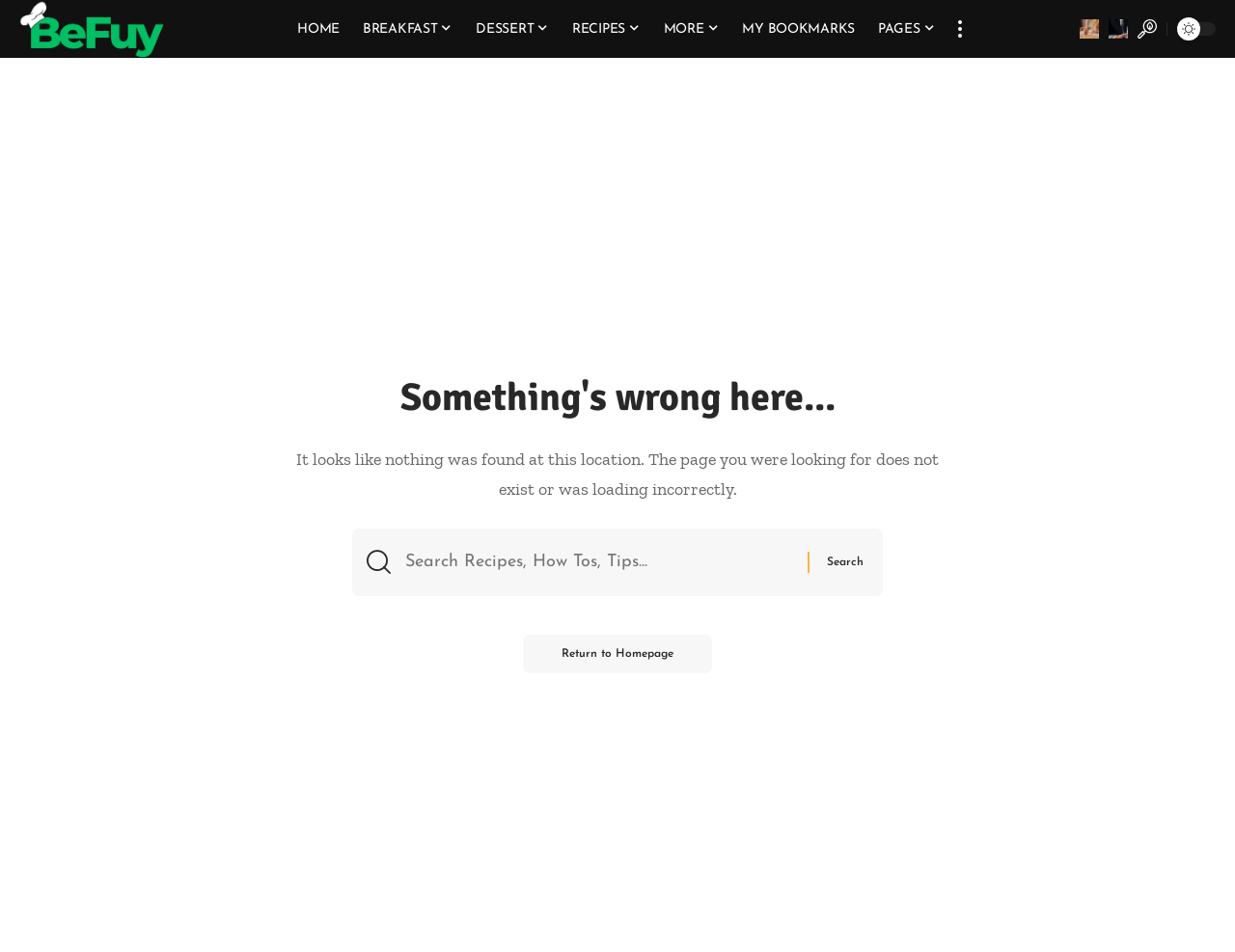Determine the bounding box coordinates for the area you should click to complete the following instruction: "return to homepage".

[0.423, 0.667, 0.577, 0.707]